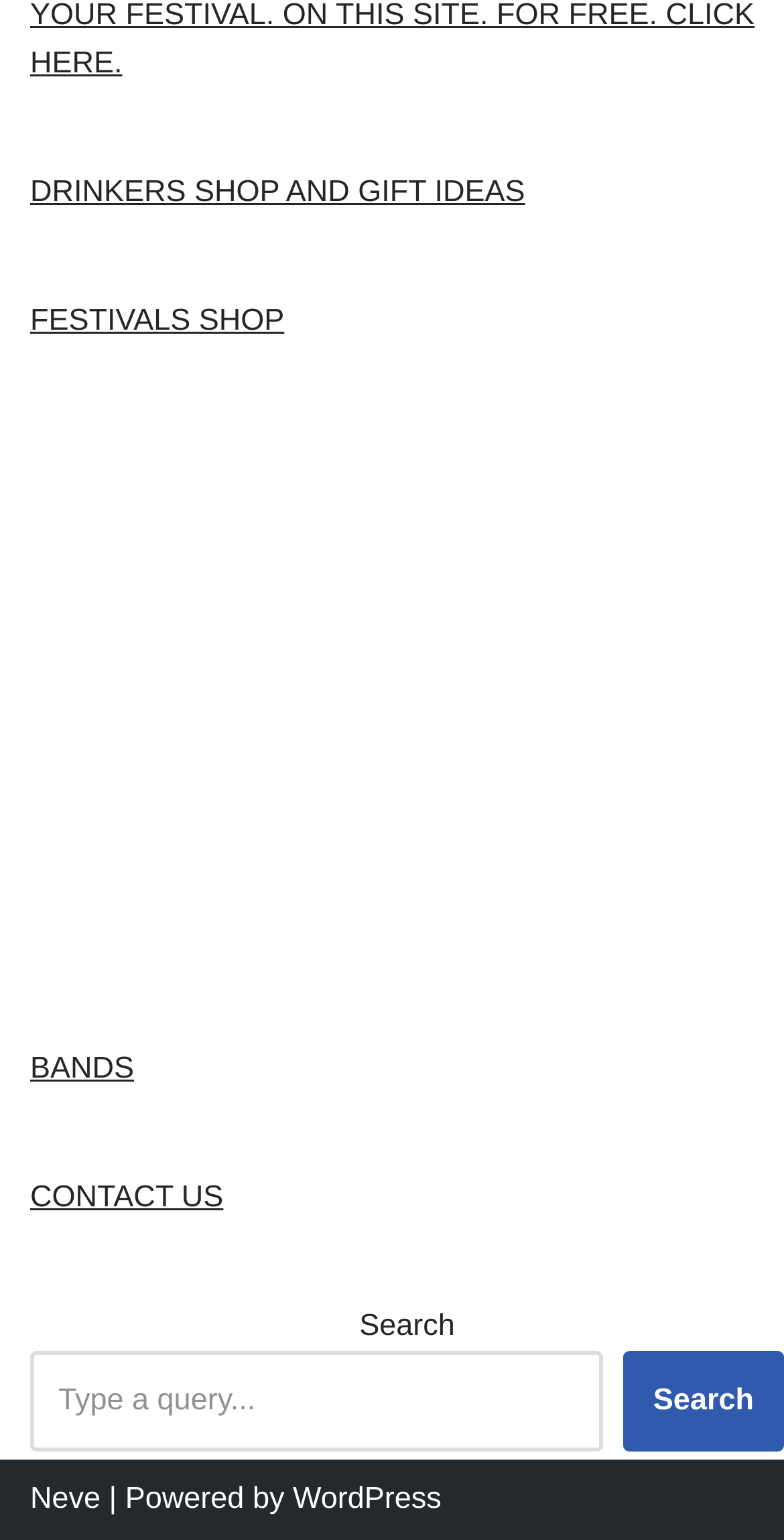Extract the bounding box coordinates of the UI element described by: "FESTIVALS SHOP". The coordinates should include four float numbers ranging from 0 to 1, e.g., [left, top, right, bottom].

[0.038, 0.197, 0.363, 0.219]